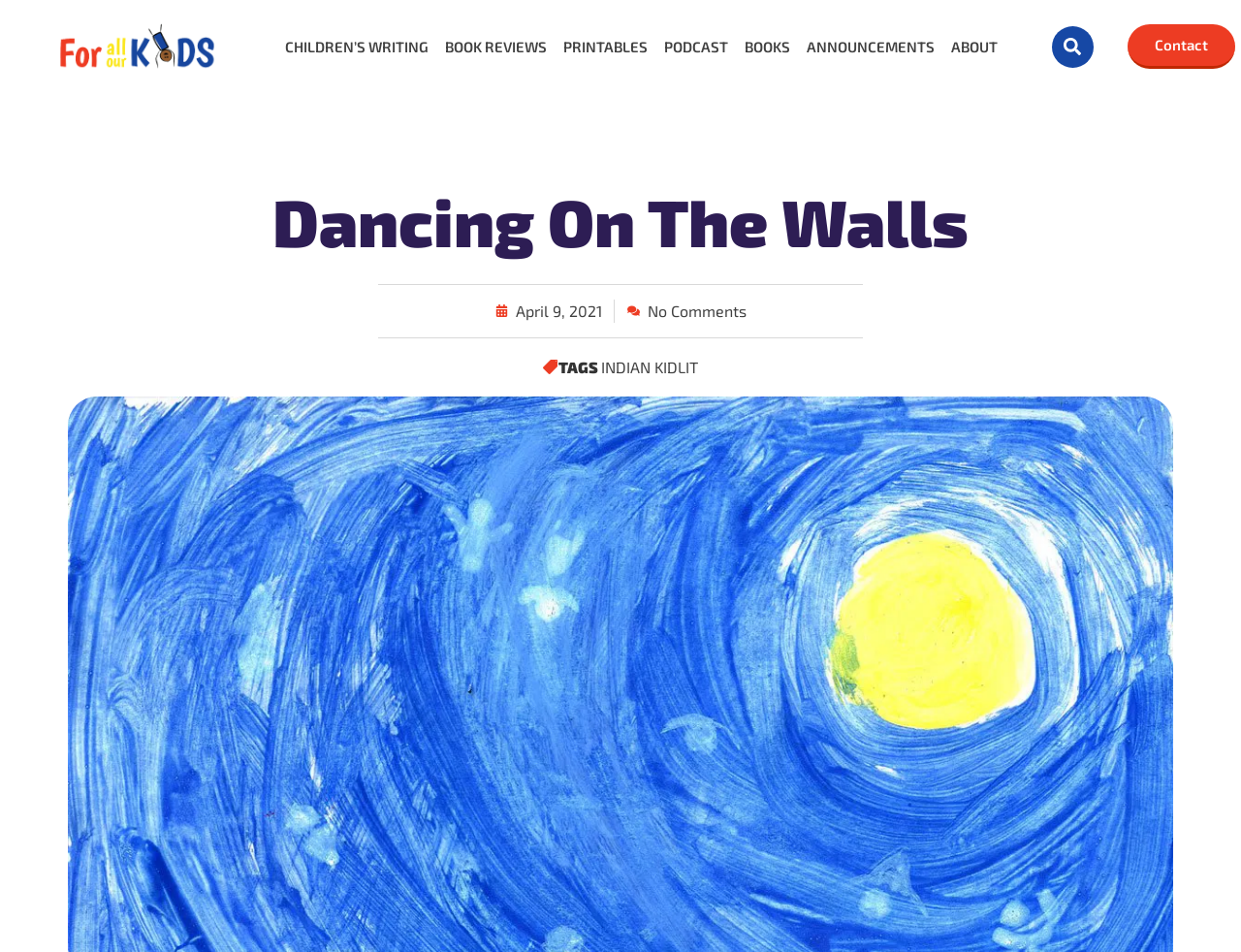Please provide a one-word or short phrase answer to the question:
What is the tag associated with the blog post?

INDIAN KIDLIT